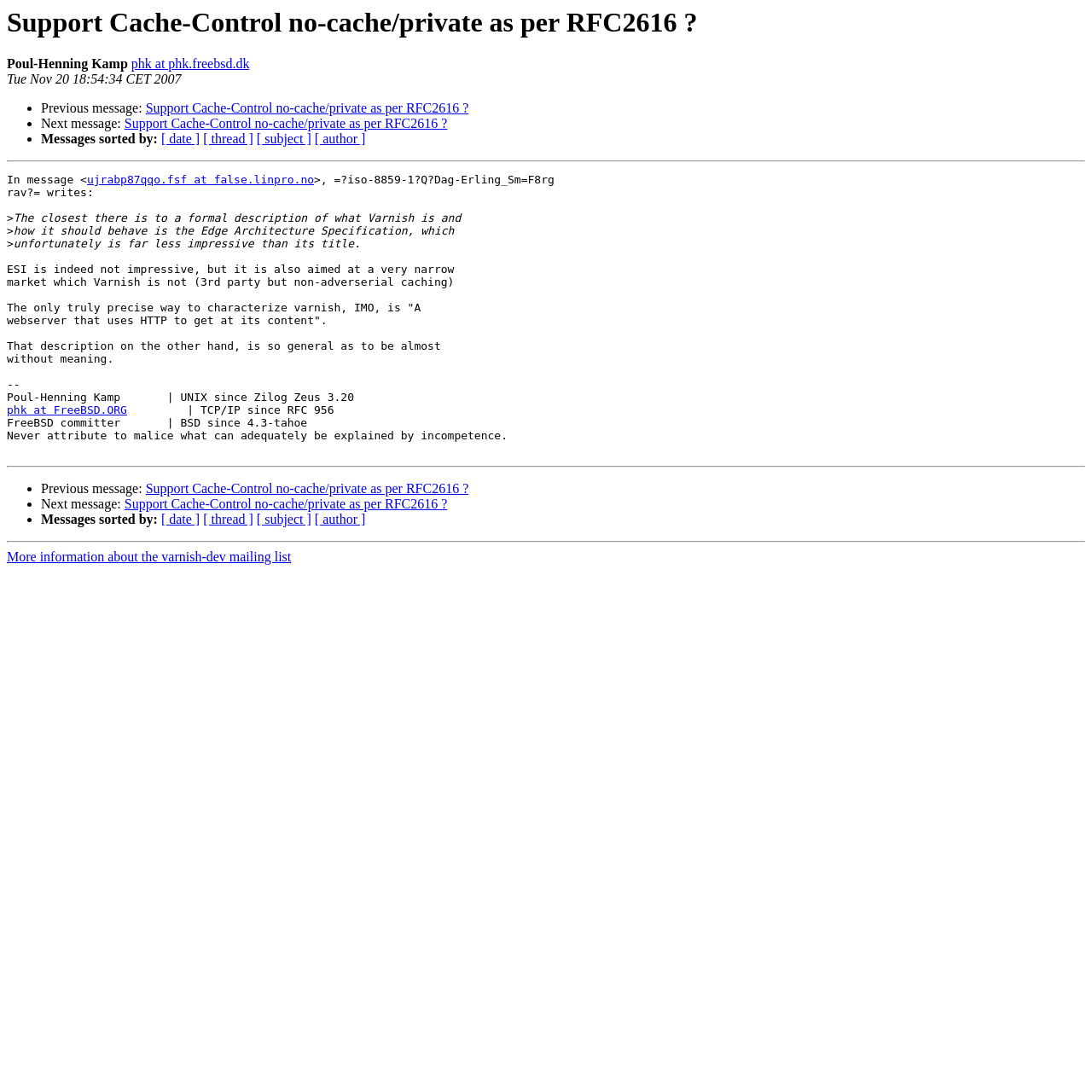Using the details from the image, please elaborate on the following question: How are the messages sorted?

I found the sorting options by looking at the links '[ date ]', '[ thread ]', '[ subject ]', and '[ author ]' which are located at the bottom of the webpage. These links are likely to be the sorting options because they are grouped together and have a similar format.